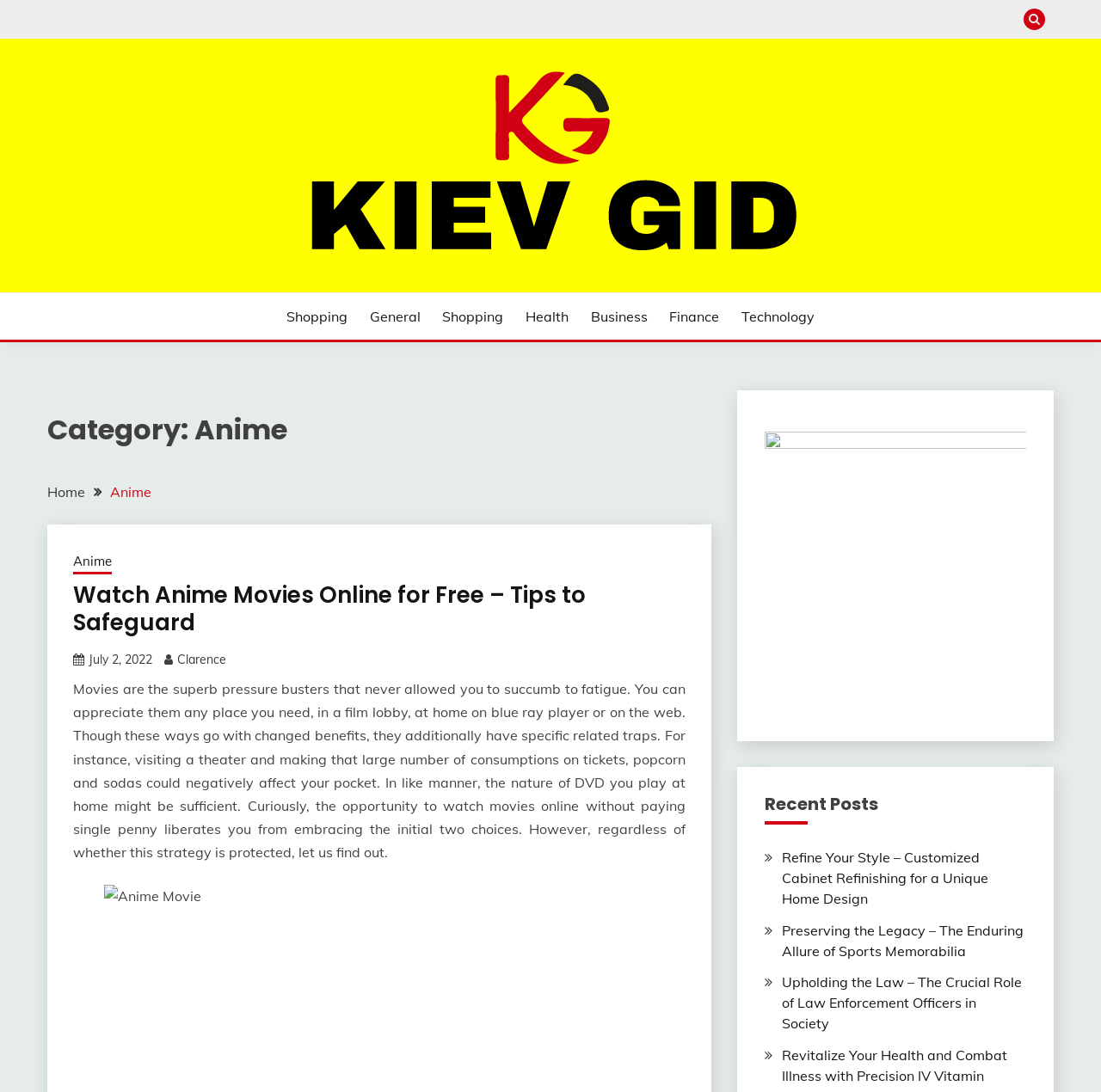Determine the bounding box coordinates for the area you should click to complete the following instruction: "Browse recent posts".

[0.694, 0.728, 0.932, 0.755]